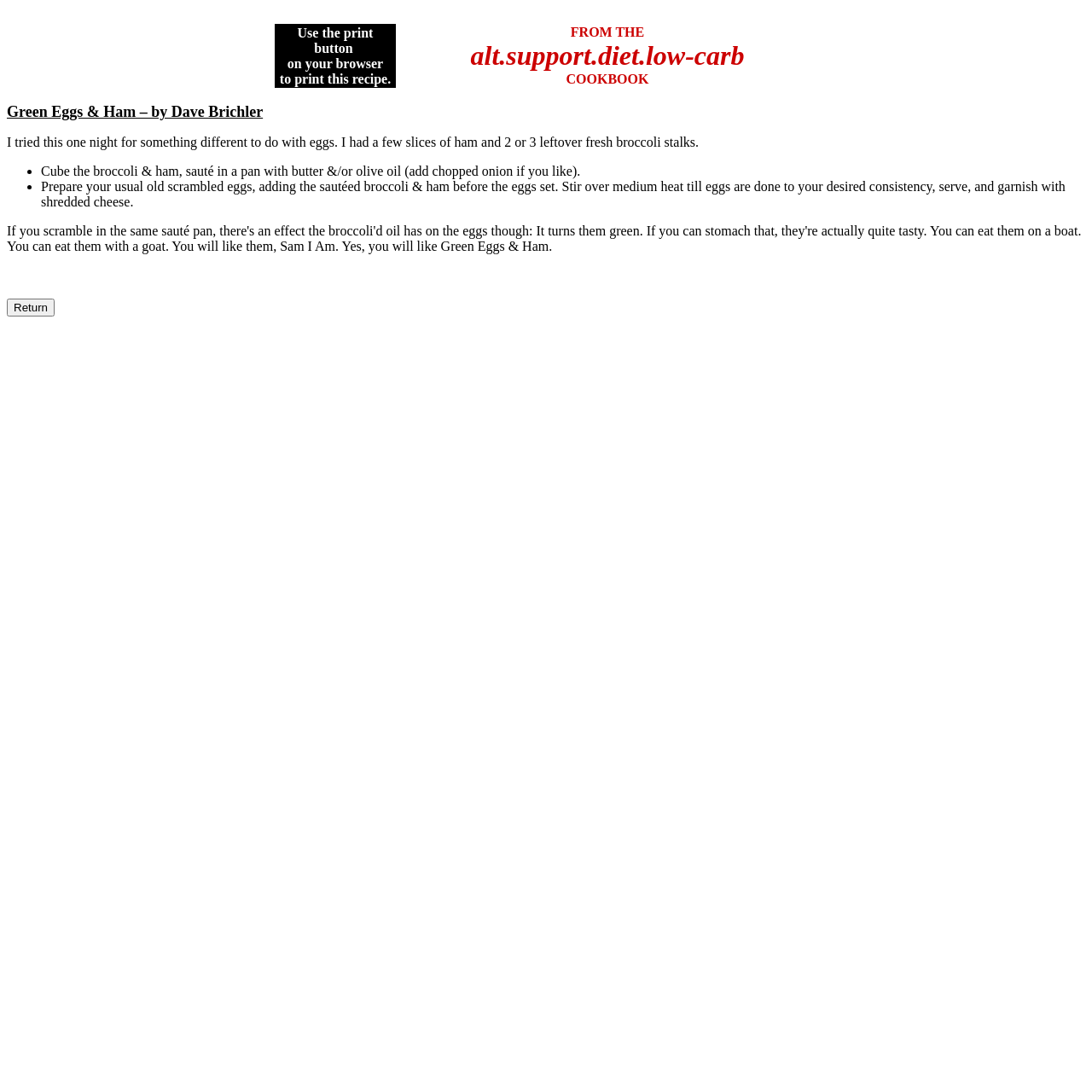What is the purpose of the button?
Using the image, respond with a single word or phrase.

Return